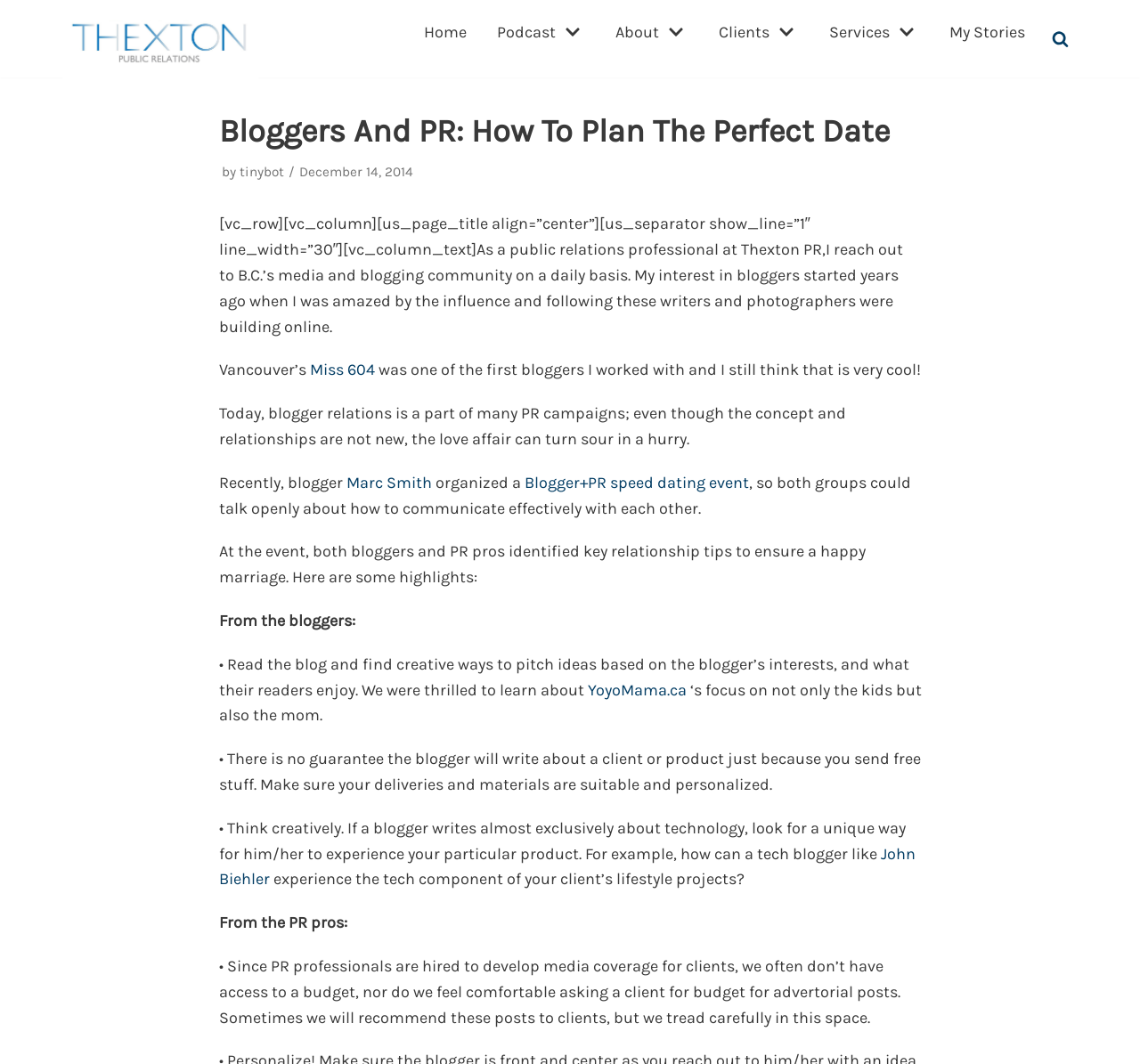Identify the webpage's primary heading and generate its text.

Bloggers And PR: How To Plan The Perfect Date